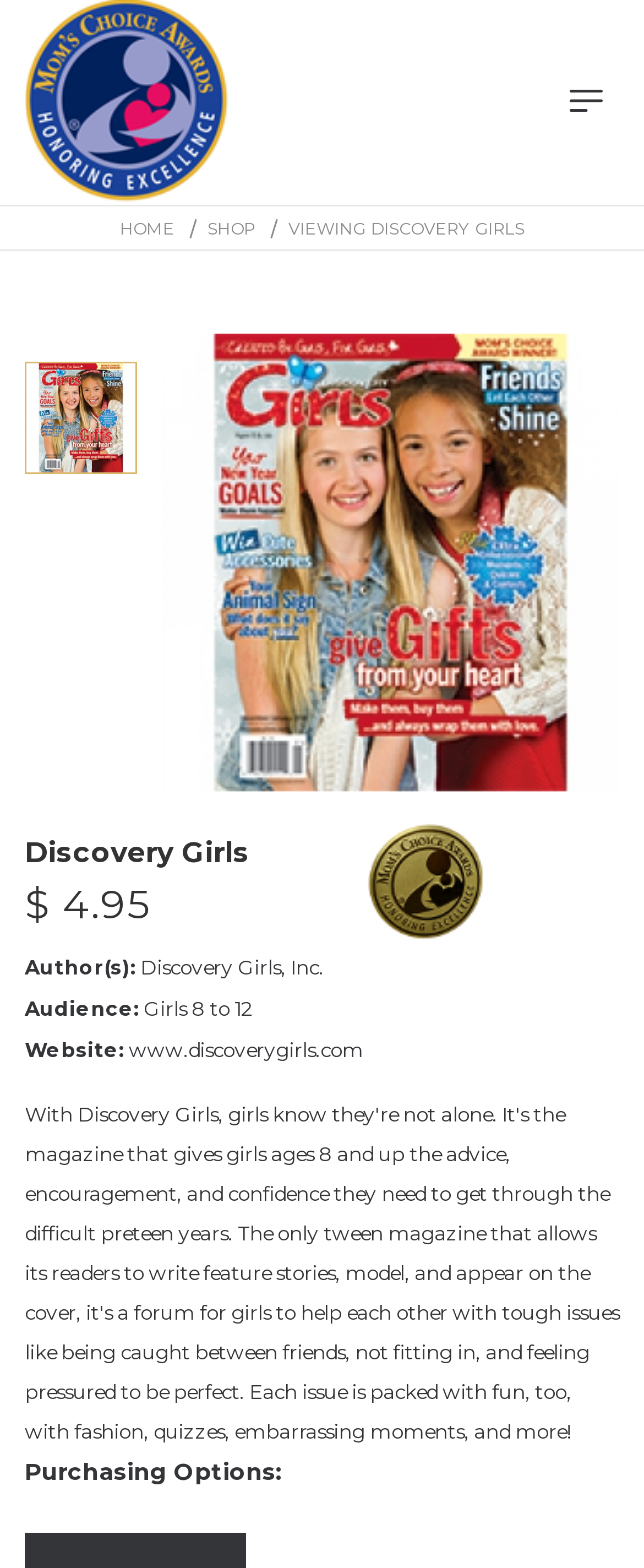With reference to the image, please provide a detailed answer to the following question: What award has the magazine received?

I found the answer by looking at the image 'MCA Gold Award' which suggests that the magazine has received this award.